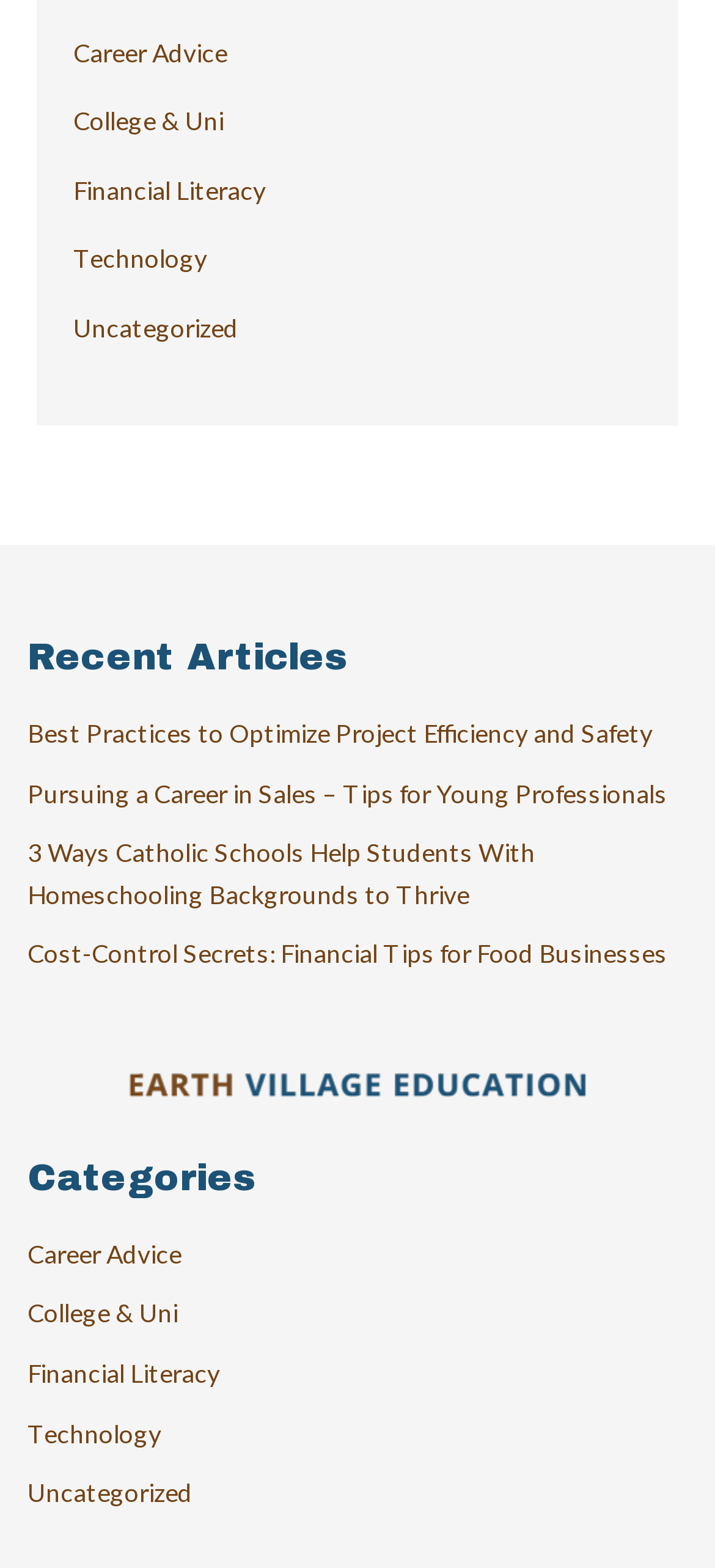How many recent articles are listed?
Examine the screenshot and reply with a single word or phrase.

4